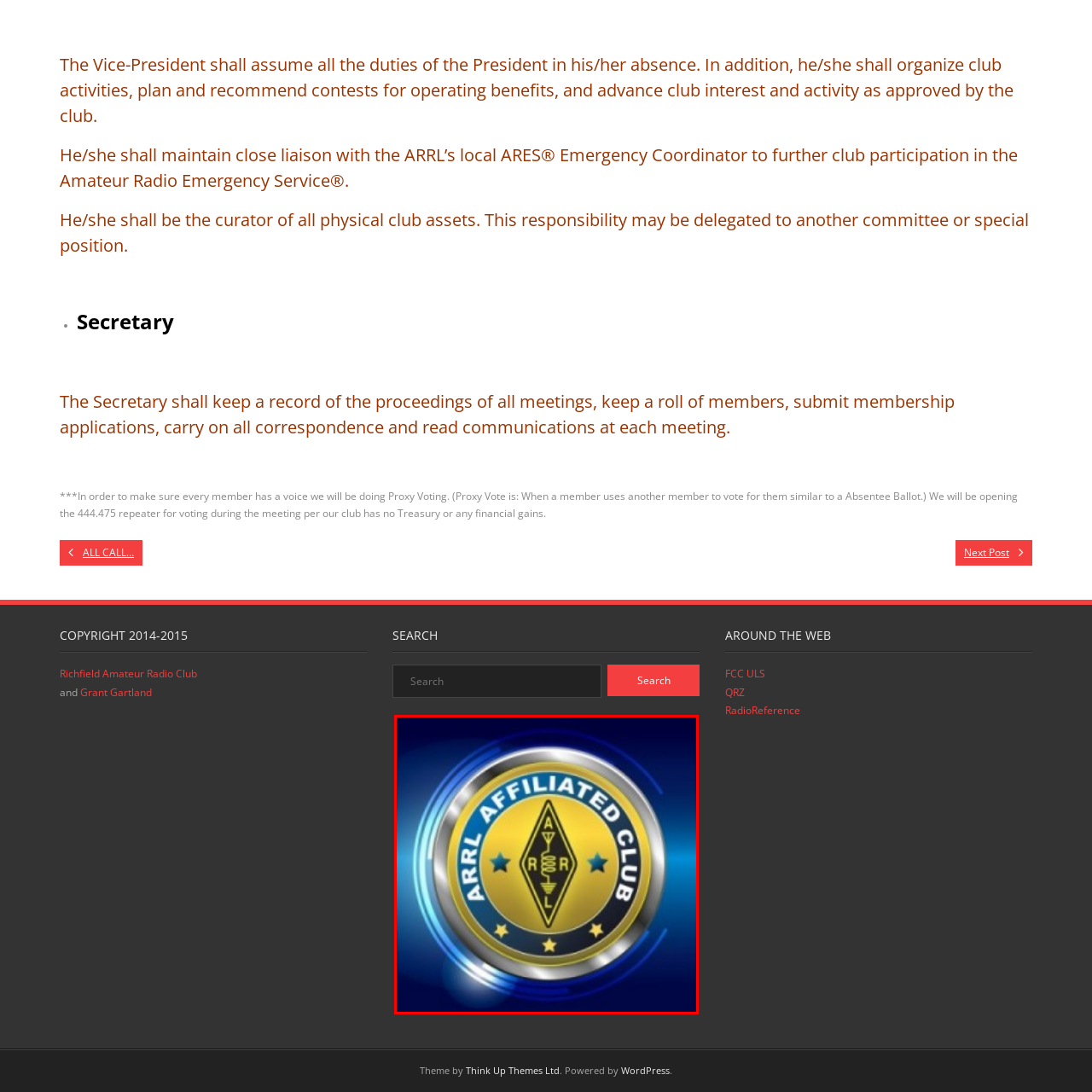Observe the image area highlighted by the pink border and answer the ensuing question in detail, using the visual cues: 
What is the significance of the five stars?

According to the caption, the five stars surrounding the diamond shape 'enhance the sense of prestige and affiliation', implying that they symbolize the club's reputation and connection to ARRL.